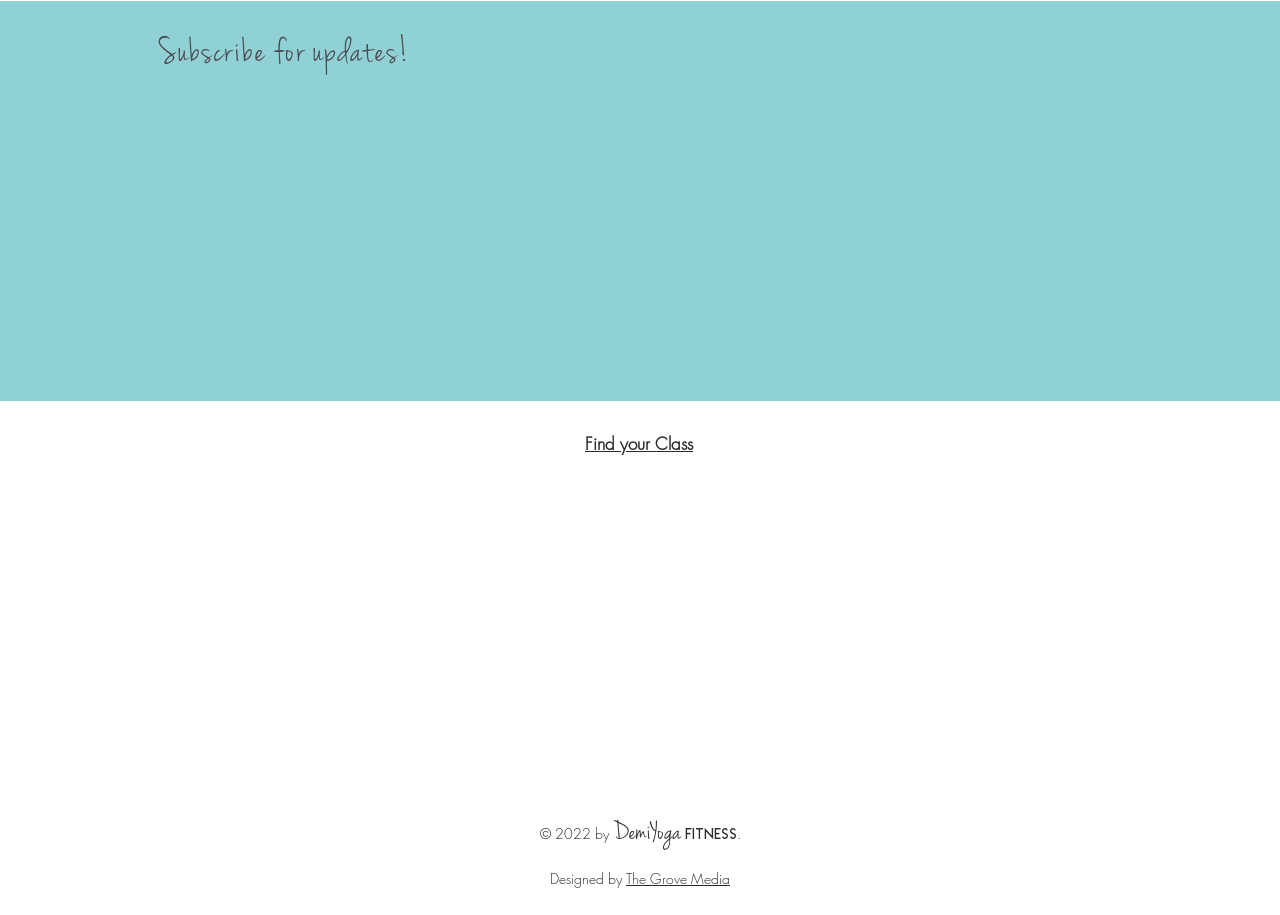Please predict the bounding box coordinates of the element's region where a click is necessary to complete the following instruction: "Open Facebook page". The coordinates should be represented by four float numbers between 0 and 1, i.e., [left, top, right, bottom].

[0.454, 0.36, 0.475, 0.389]